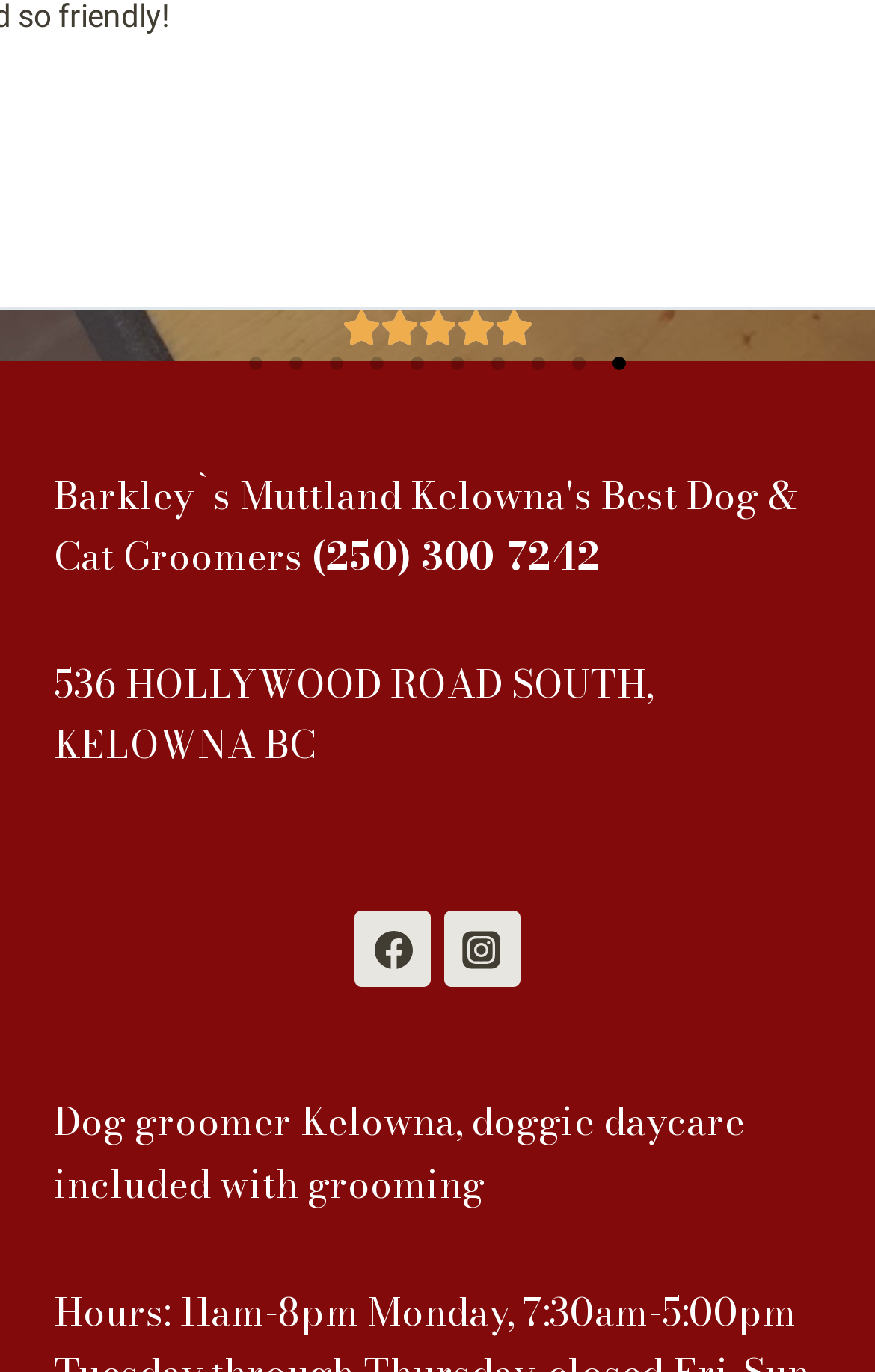Give a concise answer using one word or a phrase to the following question:
What is the phone number?

(250) 300-7242